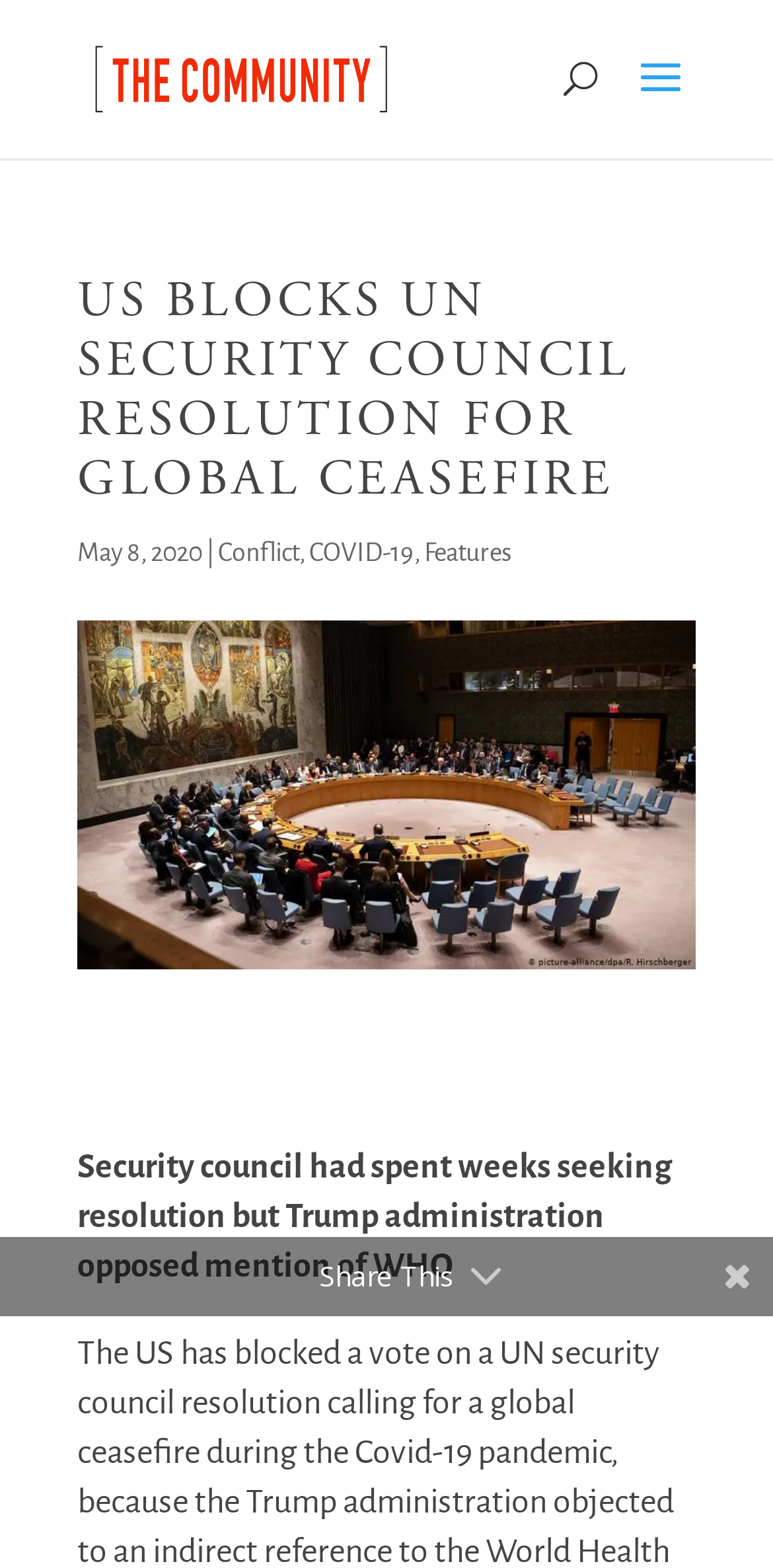Answer the following query with a single word or phrase:
What is the topic of the article?

Global Ceasefire